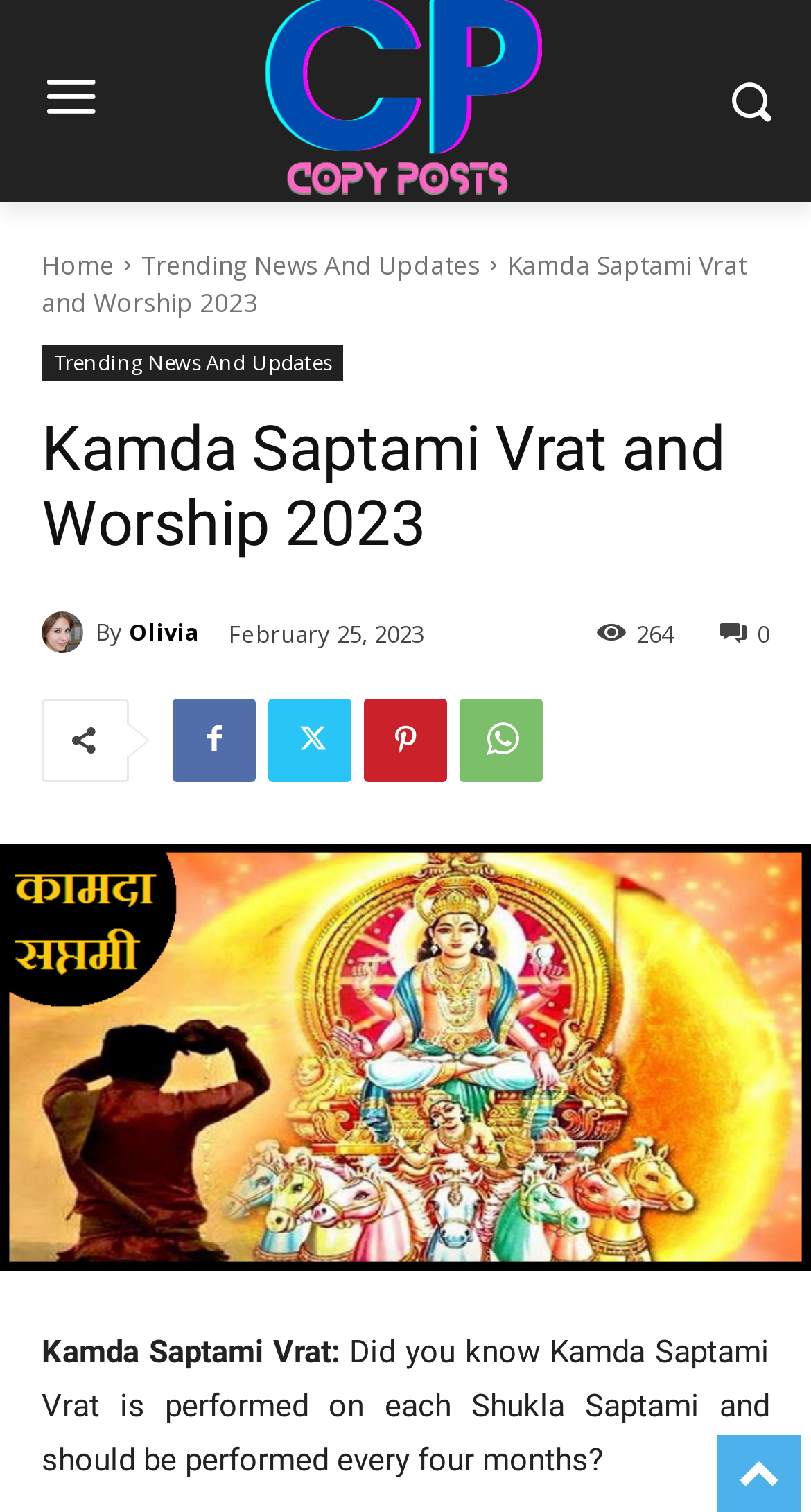Summarize the contents and layout of the webpage in detail.

This webpage is about Kamda Saptami Vrat and Worship in 2023. At the top, there is a small image on the right side, and a navigation menu with links to "Home" and "Trending News And Updates" on the left side. Below the navigation menu, there is a heading that reads "Kamda Saptami Vrat and Worship 2023". 

On the left side, there is a profile section with a link to "Olivia" accompanied by a small image of Olivia. Below the profile section, there is a timestamp indicating the date "February 25, 2023". 

On the right side, there are several social media links represented by icons, and a counter showing the number "264". 

The main content of the webpage is a large image that spans the entire width of the page, with a link to "Kamda Saptami Vrat 2023". 

At the bottom of the page, there is a section with a heading "Kamda Saptami Vrat:" followed by a paragraph of text that explains the significance of Kamda Saptami Vrat, stating that it is performed on each Shukla Saptami and should be performed every four months.